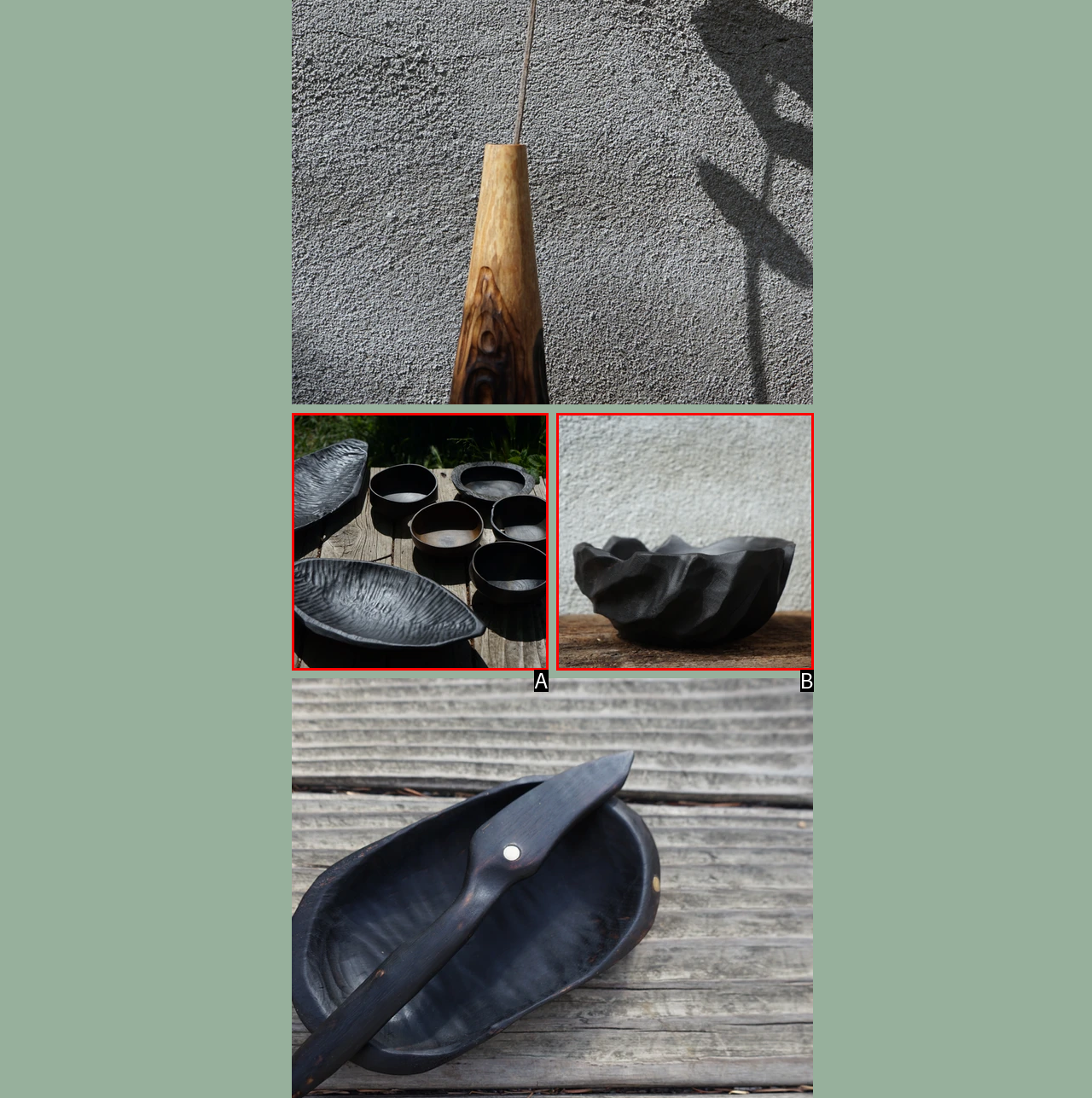Which option aligns with the description: aria-label="DSC02388.JPG"? Respond by selecting the correct letter.

A